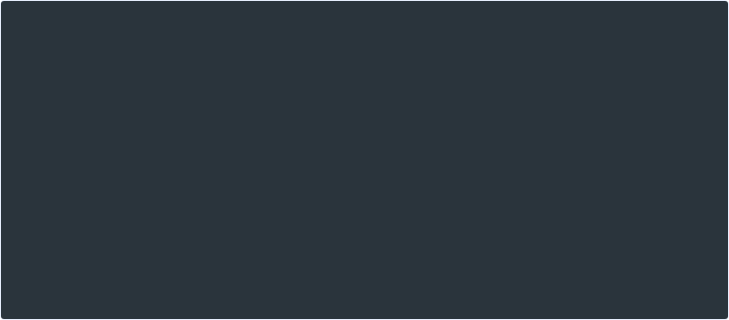Respond with a single word or short phrase to the following question: 
What is the benefit of visual programming compared to traditional programming languages?

Quicker and easier development